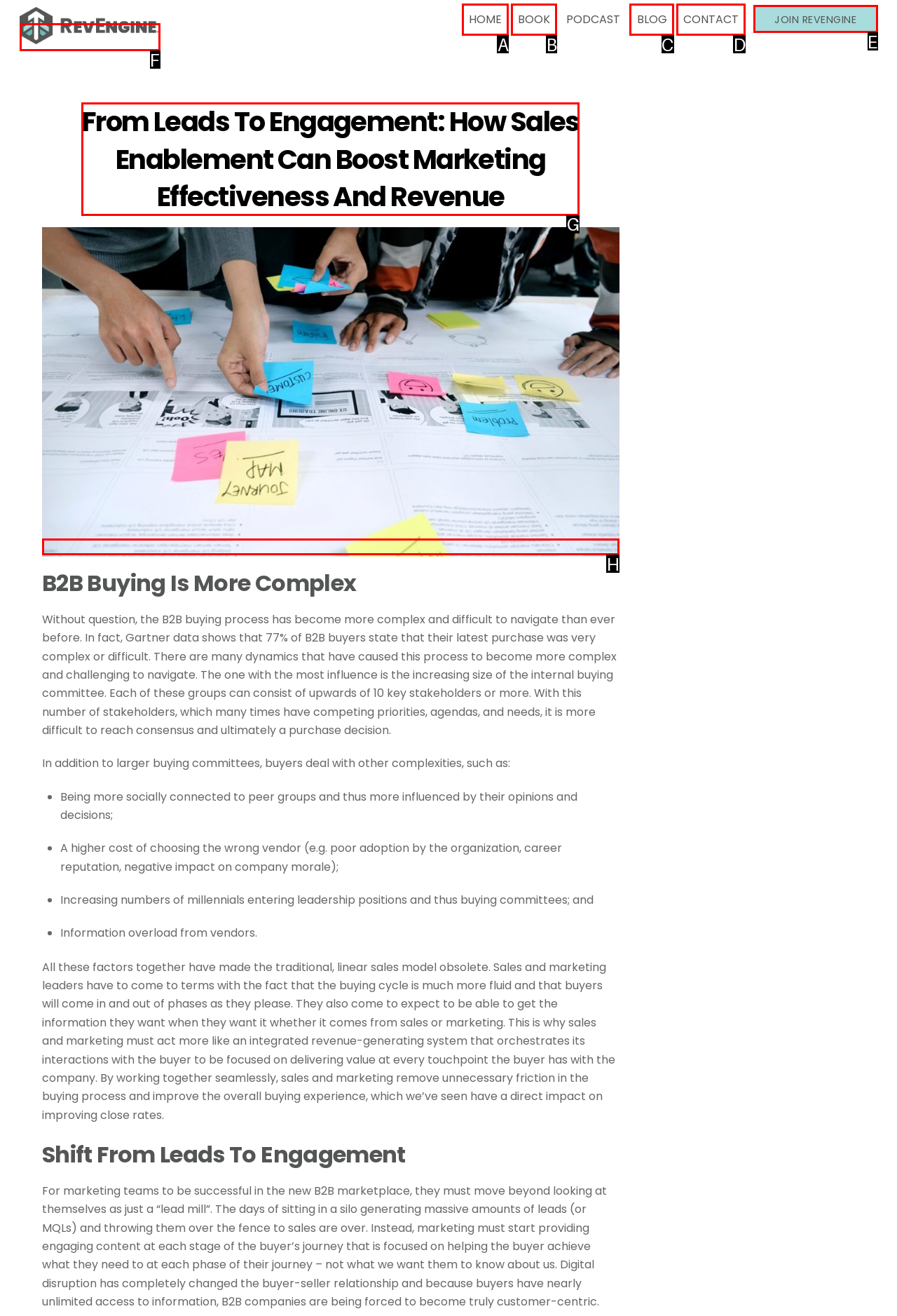Tell me which UI element to click to fulfill the given task: Click on the 'CONTACT' link. Respond with the letter of the correct option directly.

D